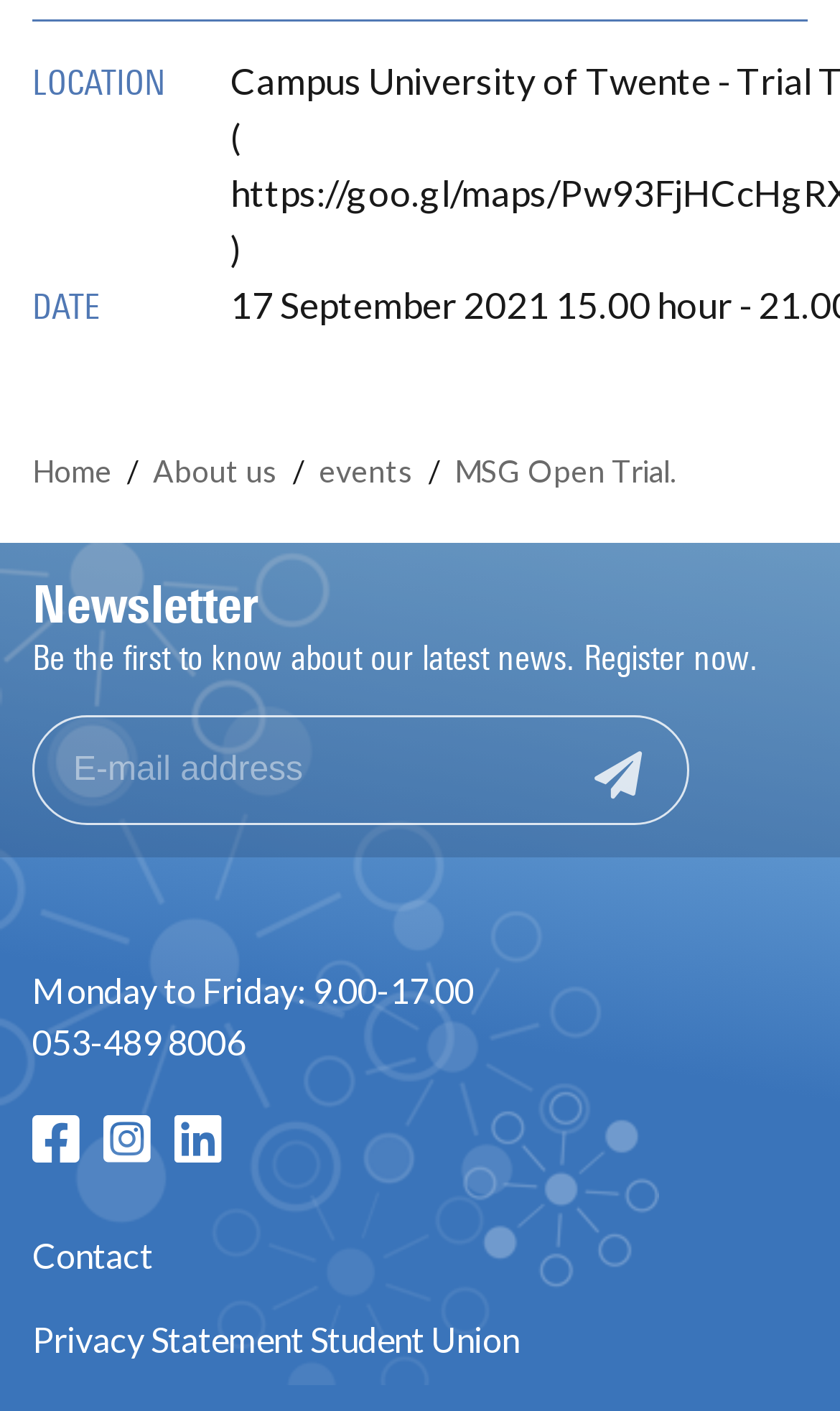Please identify the bounding box coordinates of the clickable area that will fulfill the following instruction: "Contact us". The coordinates should be in the format of four float numbers between 0 and 1, i.e., [left, top, right, bottom].

[0.038, 0.875, 0.182, 0.904]